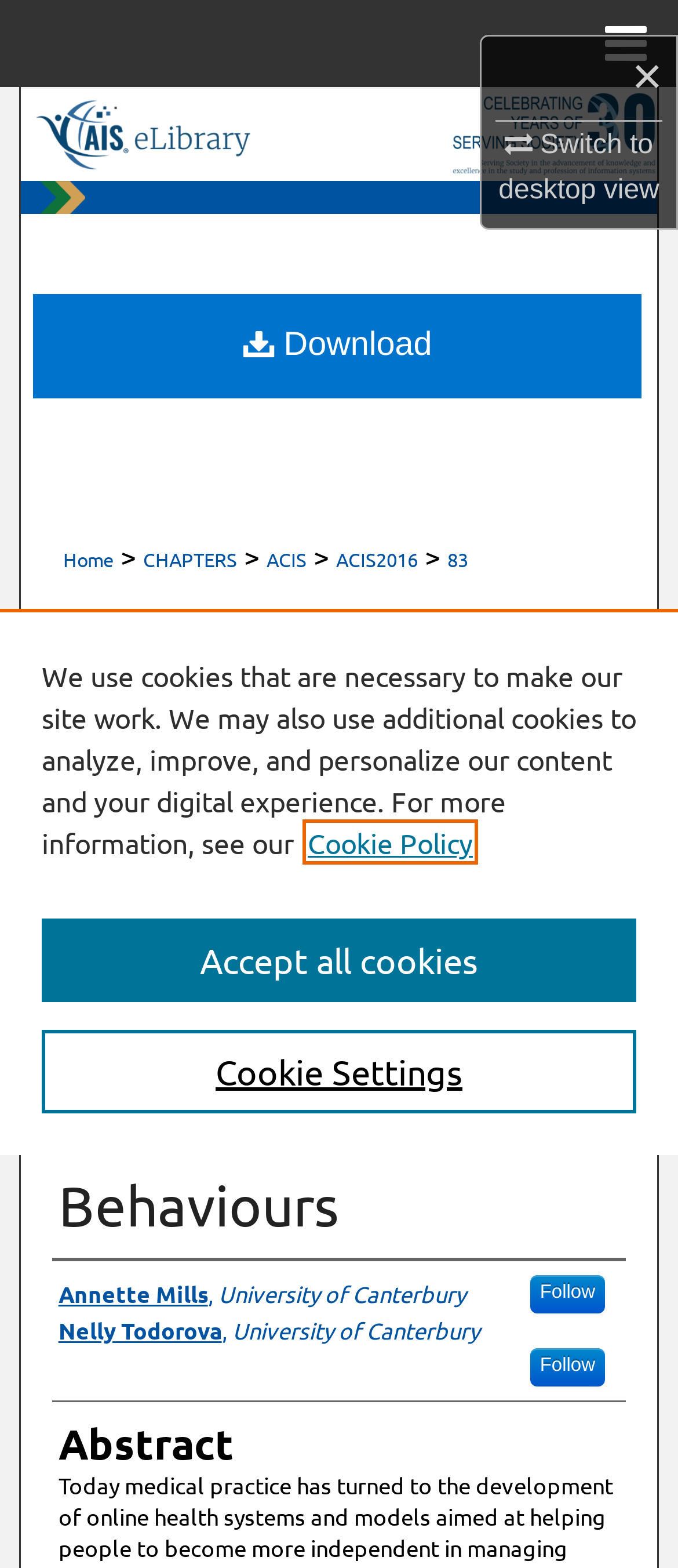Determine the bounding box coordinates for the area you should click to complete the following instruction: "Browse All Content".

[0.0, 0.111, 1.0, 0.166]